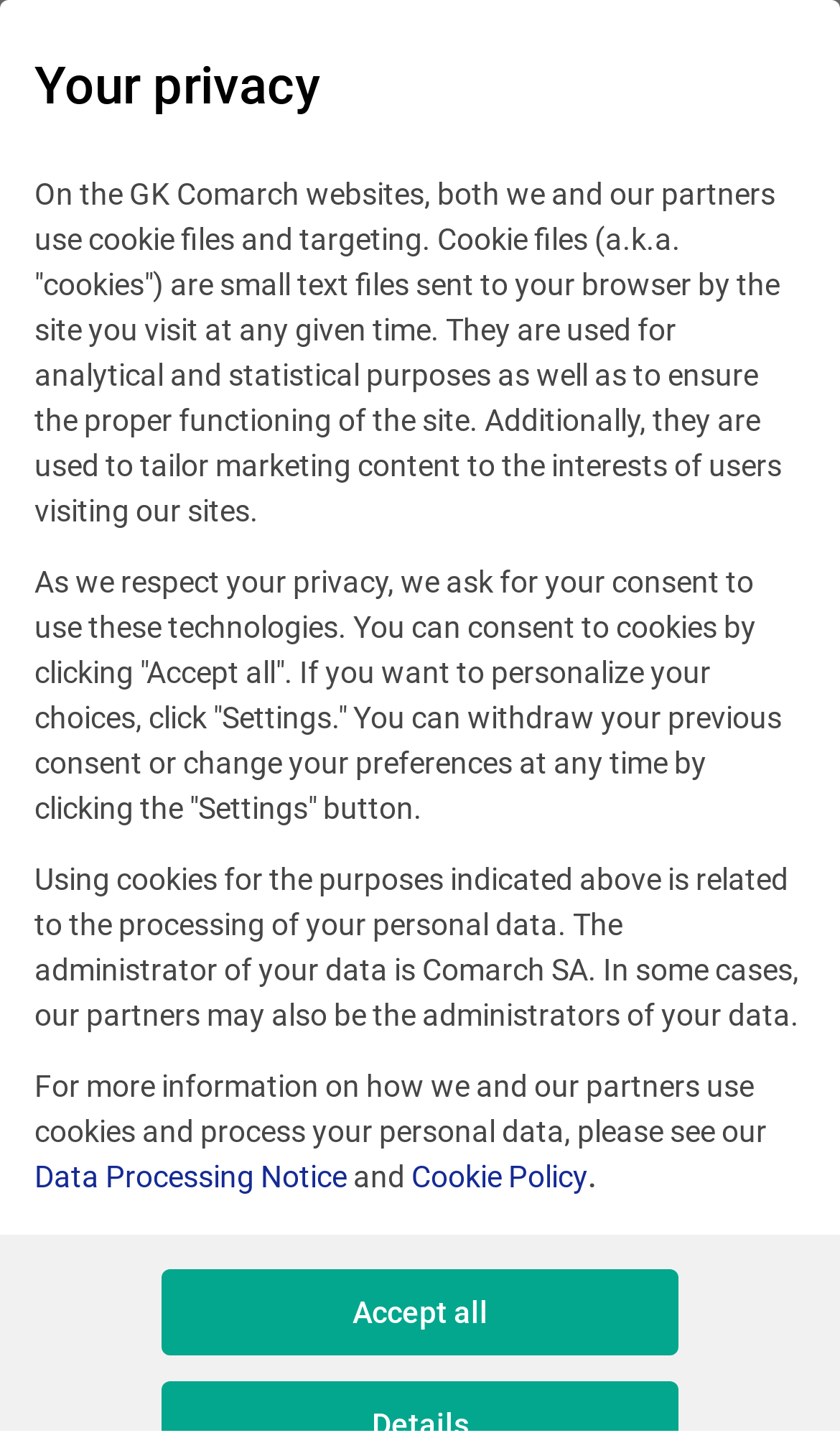Locate the bounding box for the described UI element: "title="Search"". Ensure the coordinates are four float numbers between 0 and 1, formatted as [left, top, right, bottom].

[0.9, 0.015, 0.959, 0.057]